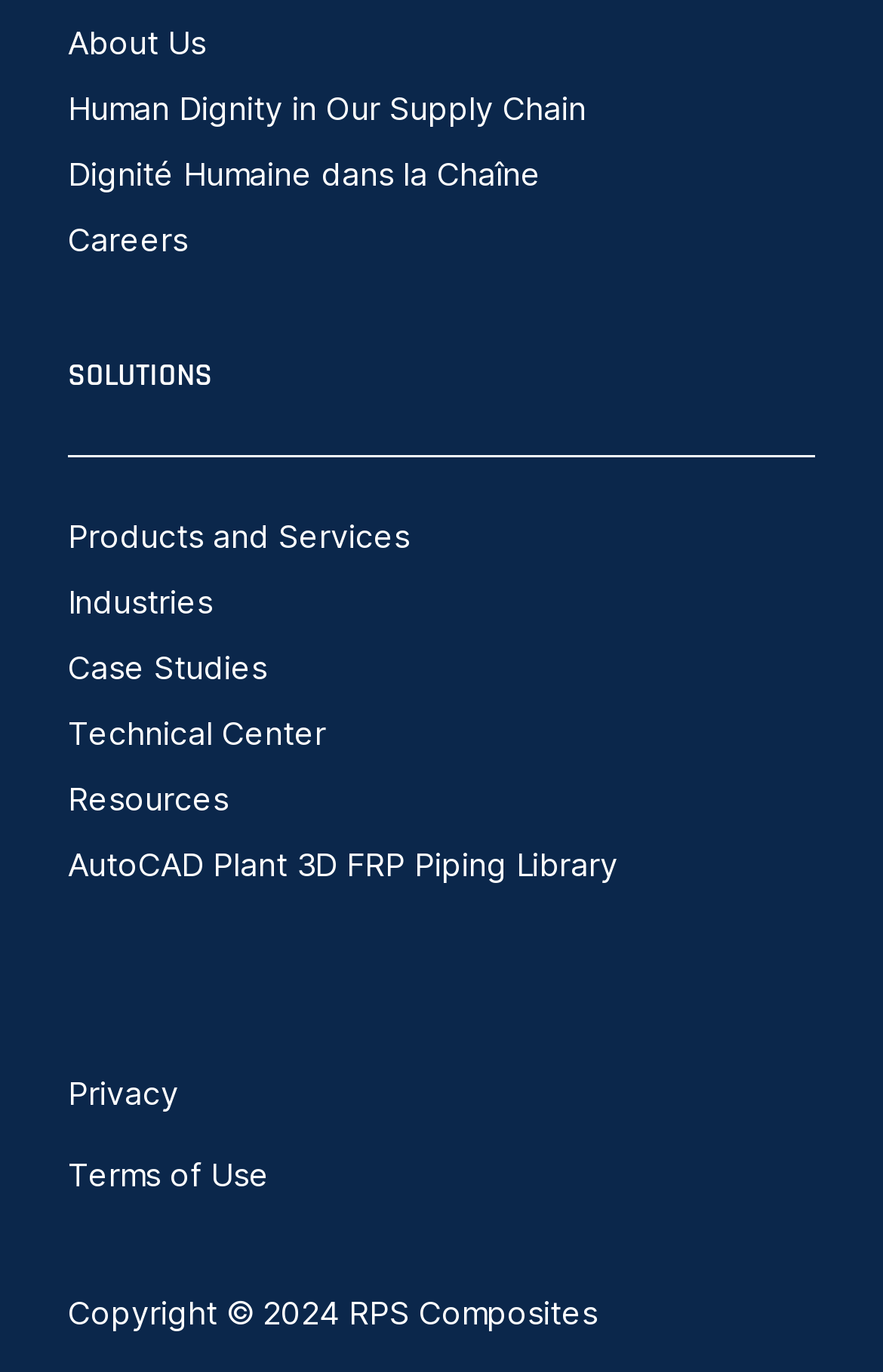Based on the image, provide a detailed and complete answer to the question: 
What is the second section title?

I looked at the section titles and found that the second section title is 'SOLUTIONS', which is located below the menu.